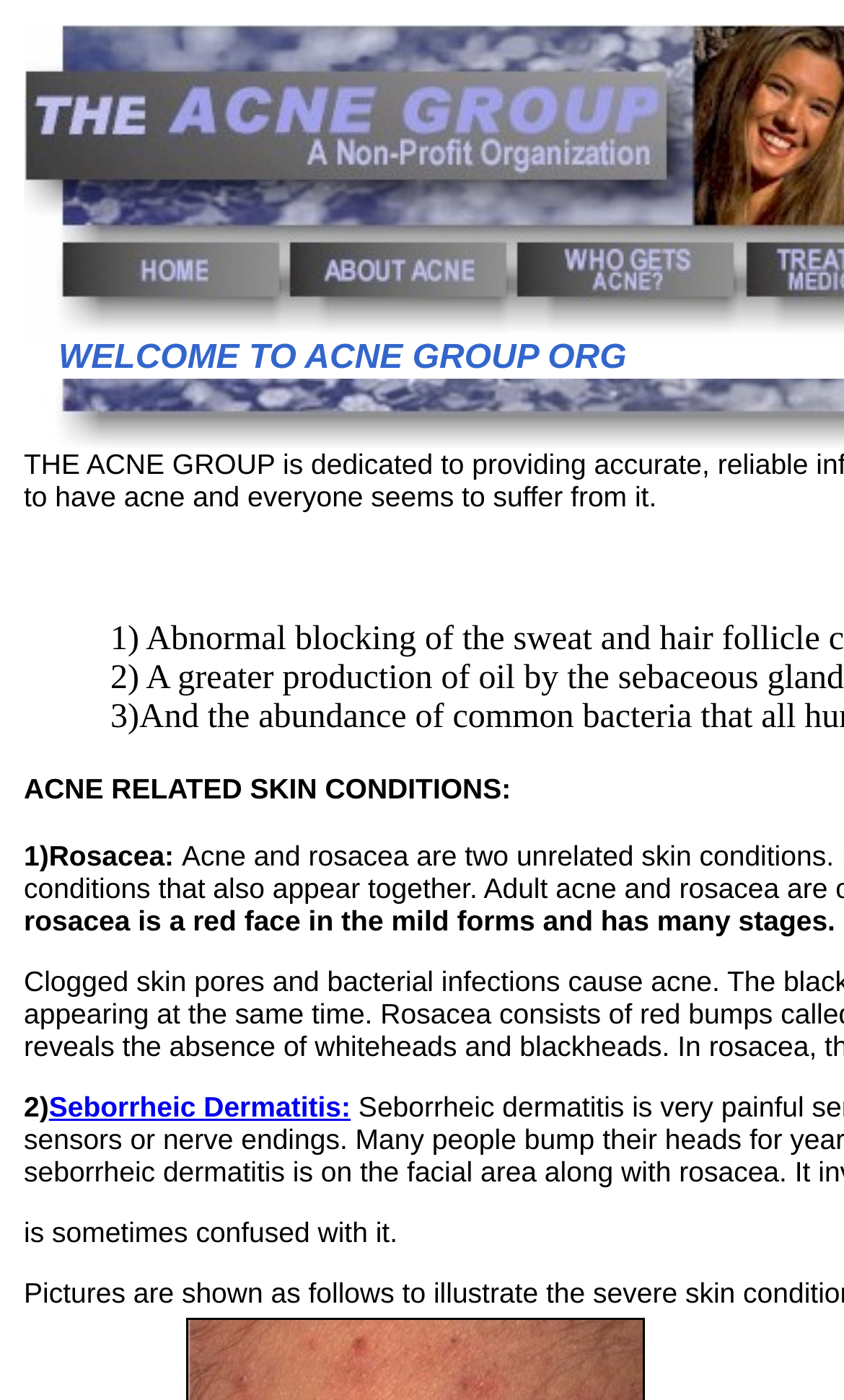Determine the bounding box coordinates in the format (top-left x, top-left y, bottom-right x, bottom-right y). Ensure all values are floating point numbers between 0 and 1. Identify the bounding box of the UI element described by: Seborrheic Dermatitis:

[0.058, 0.779, 0.415, 0.802]